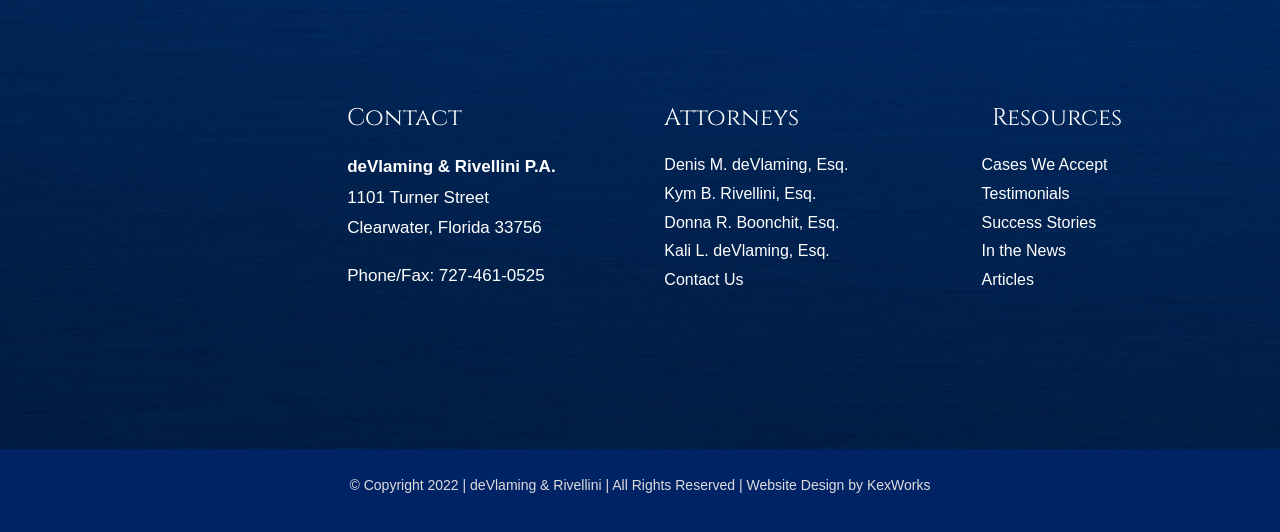Pinpoint the bounding box coordinates of the element to be clicked to execute the instruction: "View the 'Attorneys' page".

[0.519, 0.284, 0.729, 0.554]